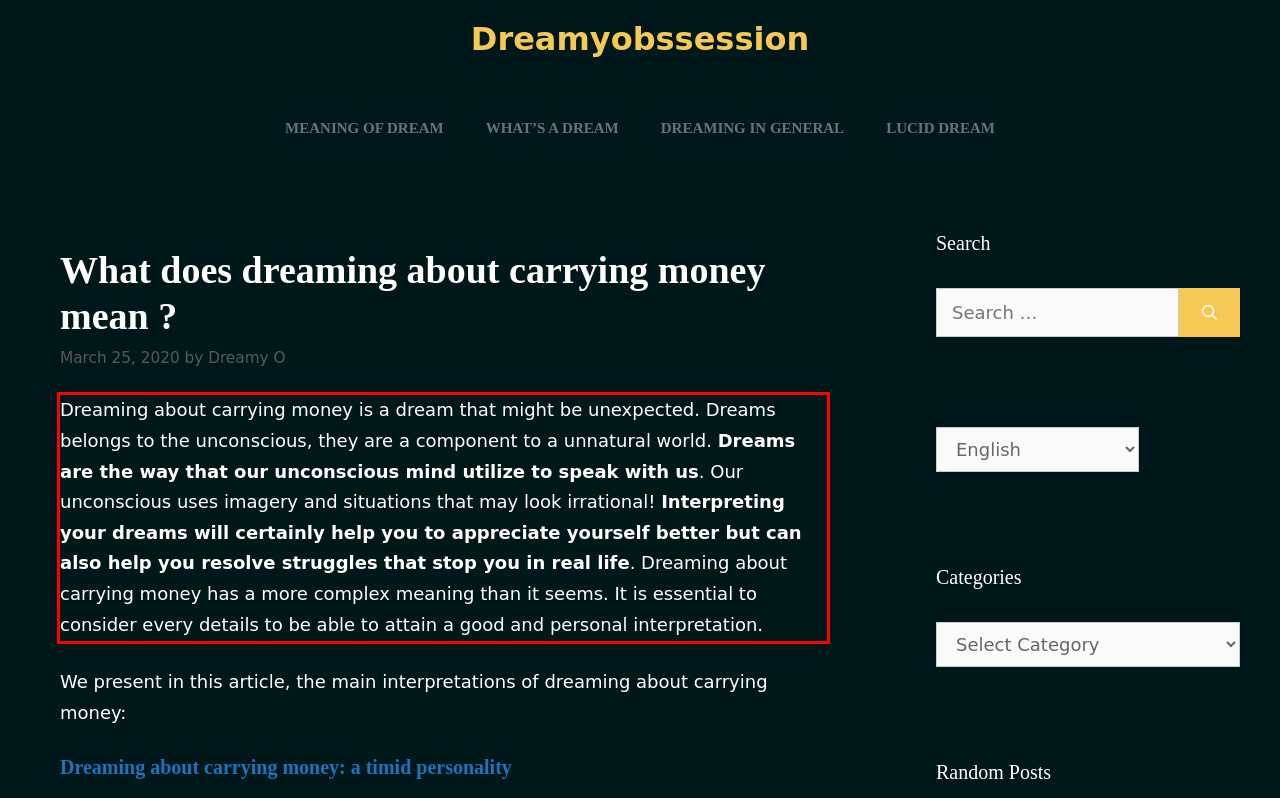You are provided with a webpage screenshot that includes a red rectangle bounding box. Extract the text content from within the bounding box using OCR.

Dreaming about carrying money is a dream that might be unexpected. Dreams belongs to the unconscious, they are a component to a unnatural world. Dreams are the way that our unconscious mind utilize to speak with us. Our unconscious uses imagery and situations that may look irrational! Interpreting your dreams will certainly help you to appreciate yourself better but can also help you resolve struggles that stop you in real life. Dreaming about carrying money has a more complex meaning than it seems. It is essential to consider every details to be able to attain a good and personal interpretation.